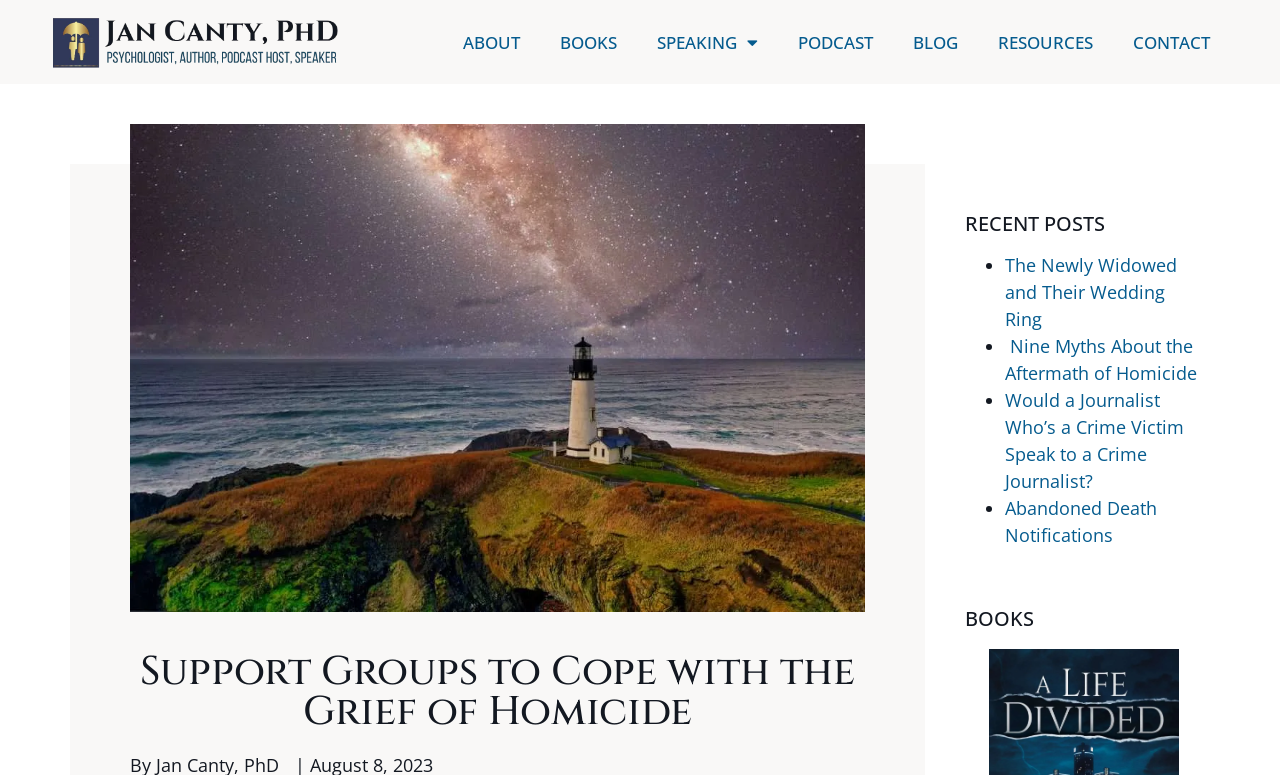Explain the features and main sections of the webpage comprehensively.

The webpage is about support groups for coping with the grief of homicide, with a focus on the author, Jan Canty, PhD. At the top left, there is a link to Jan Canty's profile, accompanied by an image of her. Below this, there is a navigation menu with links to various sections, including "ABOUT", "BOOKS", "SPEAKING", "PODCAST", "BLOG", "RESOURCES", and "CONTACT".

The main content of the page is divided into two sections. On the left, there is a heading "Support Groups to Cope with the Grief of Homicide", which is followed by a list of recent posts. The list includes four links to articles, each preceded by a bullet point. The articles are titled "The Newly Widowed and Their Wedding Ring", "Nine Myths About the Aftermath of Homicide", "Would a Journalist Who’s a Crime Victim Speak to a Crime Journalist?", and "Abandoned Death Notifications".

On the right, there is a heading "BOOKS", which suggests that this section may be related to Jan Canty's published works. However, there is no further information provided about the books. Overall, the webpage appears to be a personal website or blog focused on providing support and resources for those affected by homicide.